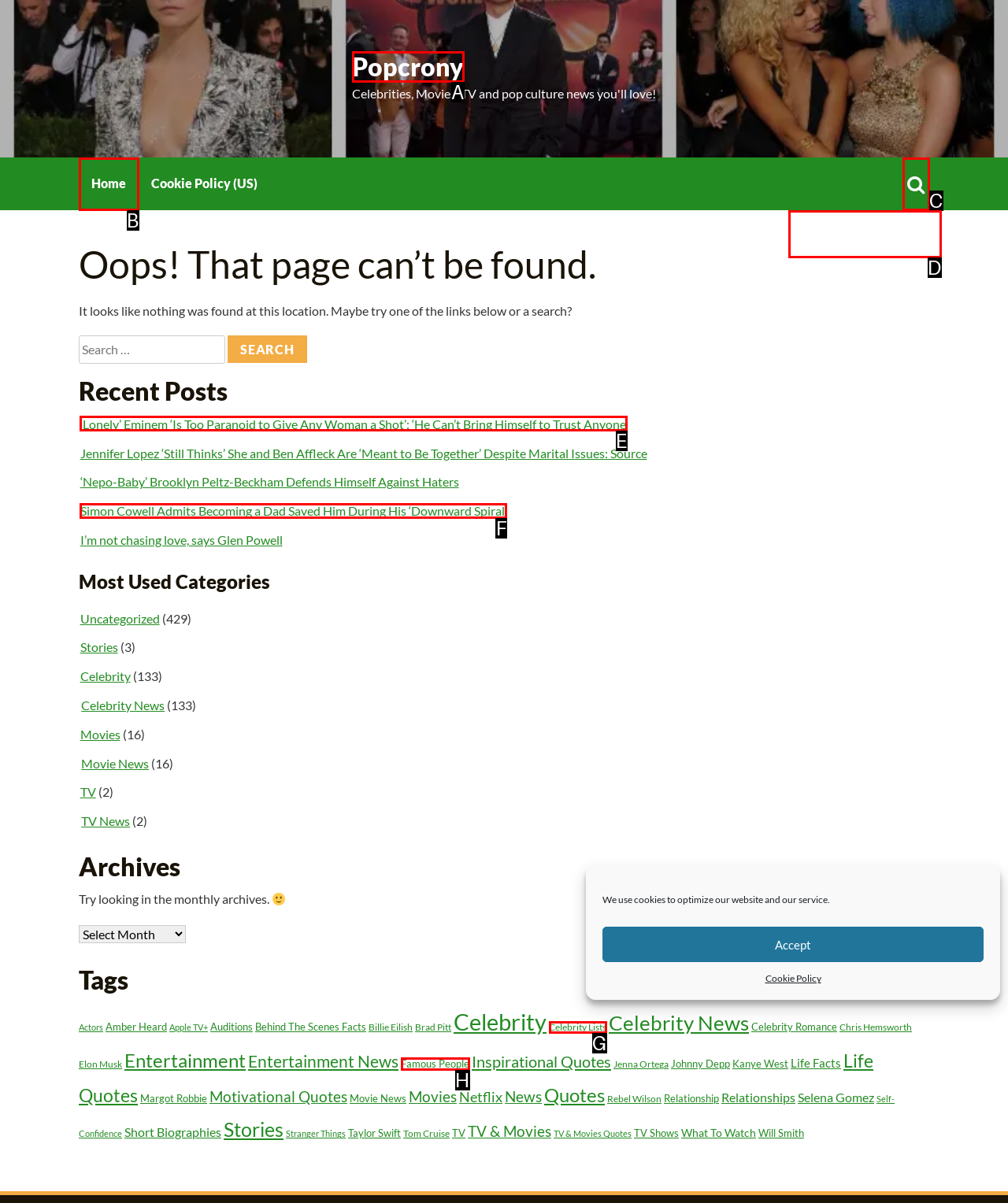Determine which HTML element to click on in order to complete the action: Read recent post 'Lonely' Eminem ‘Is Too Paranoid to Give Any Woman a Shot’: ‘He Can’t Bring Himself to Trust Anyone’.
Reply with the letter of the selected option.

E